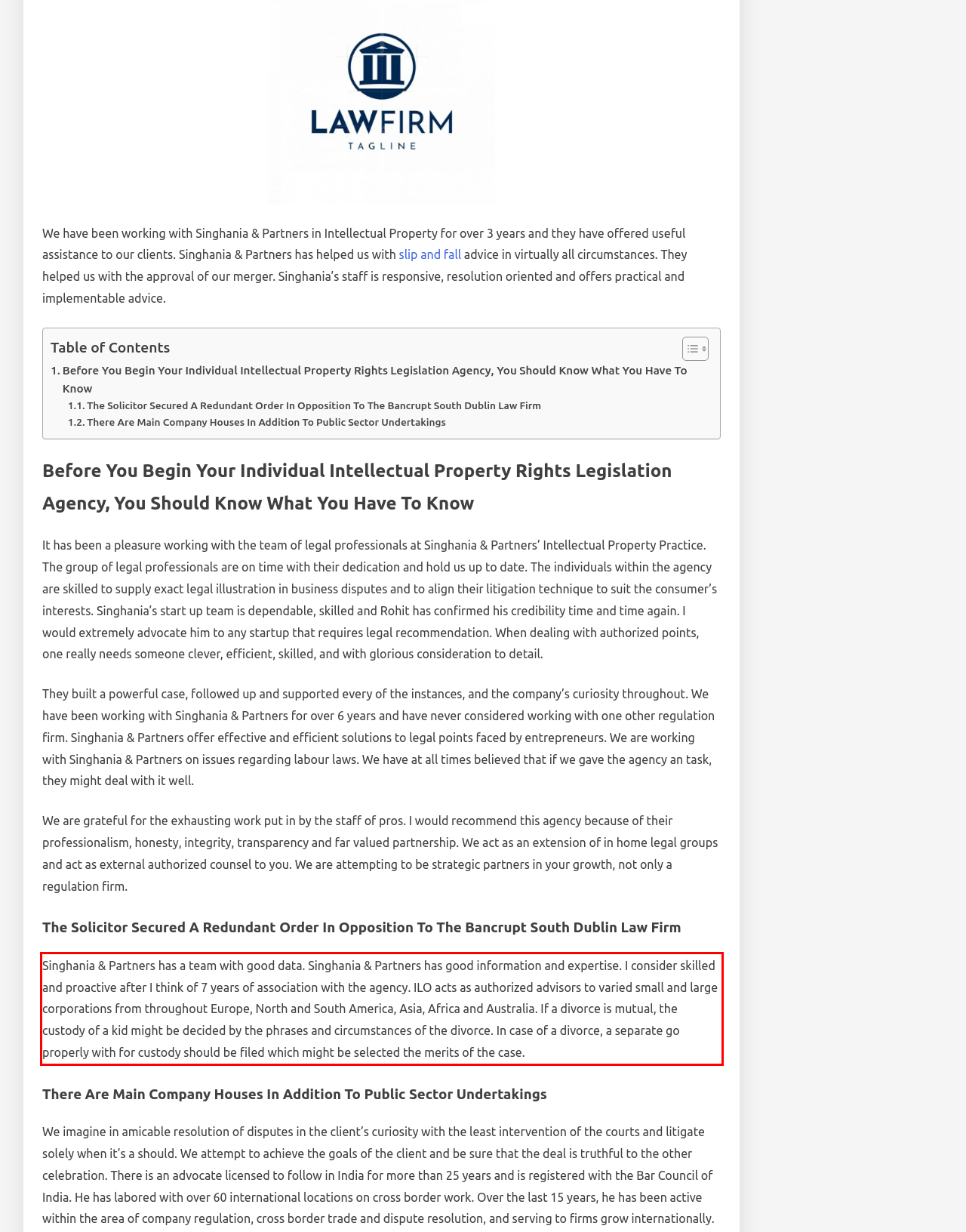You have a screenshot of a webpage with a red bounding box. Use OCR to generate the text contained within this red rectangle.

Singhania & Partners has a team with good data. Singhania & Partners has good information and expertise. I consider skilled and proactive after I think of 7 years of association with the agency. ILO acts as authorized advisors to varied small and large corporations from throughout Europe, North and South America, Asia, Africa and Australia. If a divorce is mutual, the custody of a kid might be decided by the phrases and circumstances of the divorce. In case of a divorce, a separate go properly with for custody should be filed which might be selected the merits of the case.